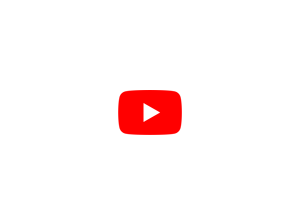Summarize the image with a detailed description that highlights all prominent details.

The image displays a YouTube video player icon, characterized by its distinctive red background and a white play button in the center, symbolizing the ability to play video content. This visual element suggests that viewers have the opportunity to engage with a multimedia presentation, likely related to the topic at hand, which focuses on the transition to cloud-based ERP systems for CFOs and financial professionals. It serves as a gateway for accessing informative content, enhancing the understanding of key themes and questions addressed in the associated white paper.